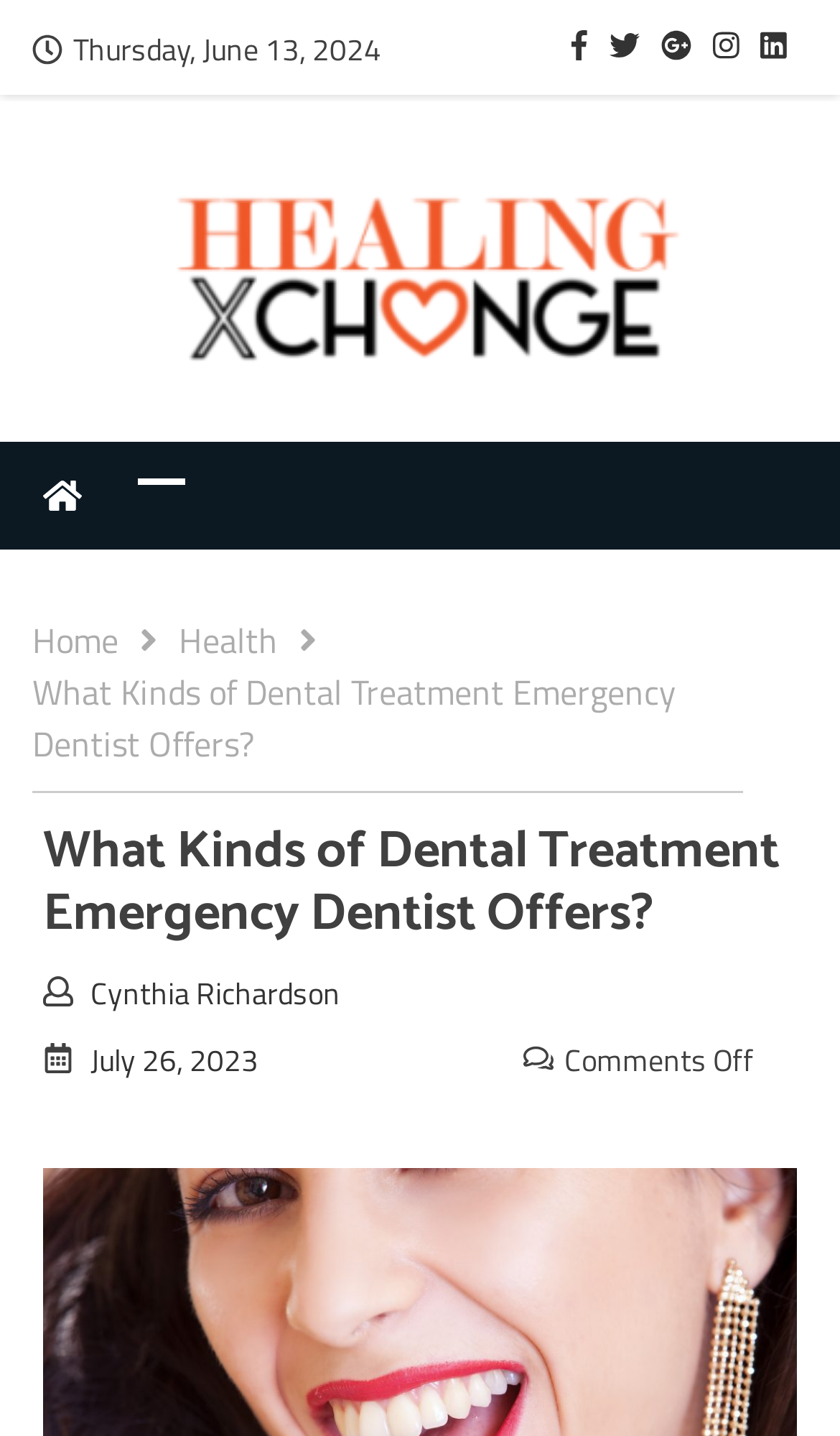How many comments are on the article?
Refer to the image and answer the question using a single word or phrase.

Comments Off